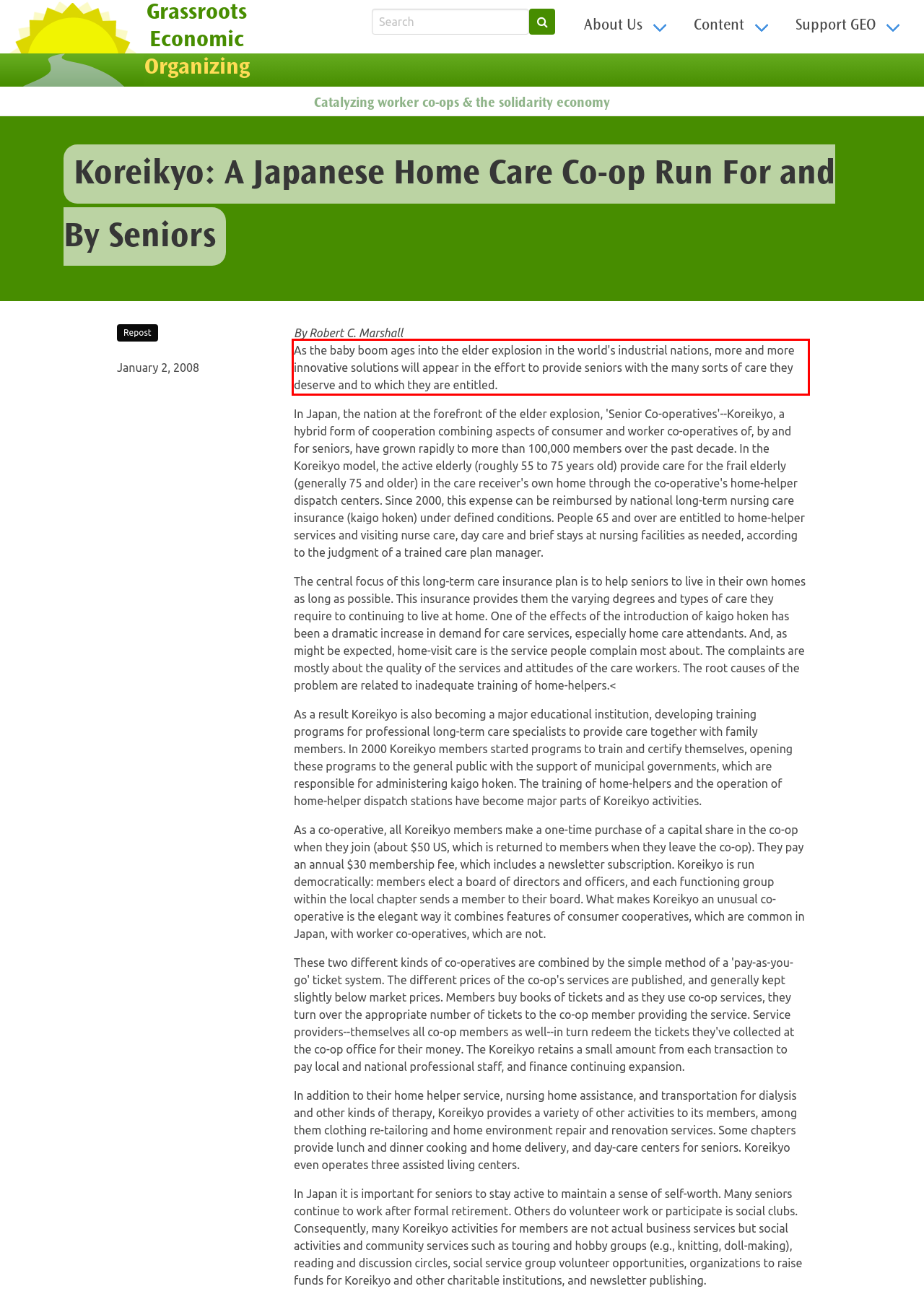Given the screenshot of a webpage, identify the red rectangle bounding box and recognize the text content inside it, generating the extracted text.

As the baby boom ages into the elder explosion in the world's industrial nations, more and more innovative solutions will appear in the effort to provide seniors with the many sorts of care they deserve and to which they are entitled.